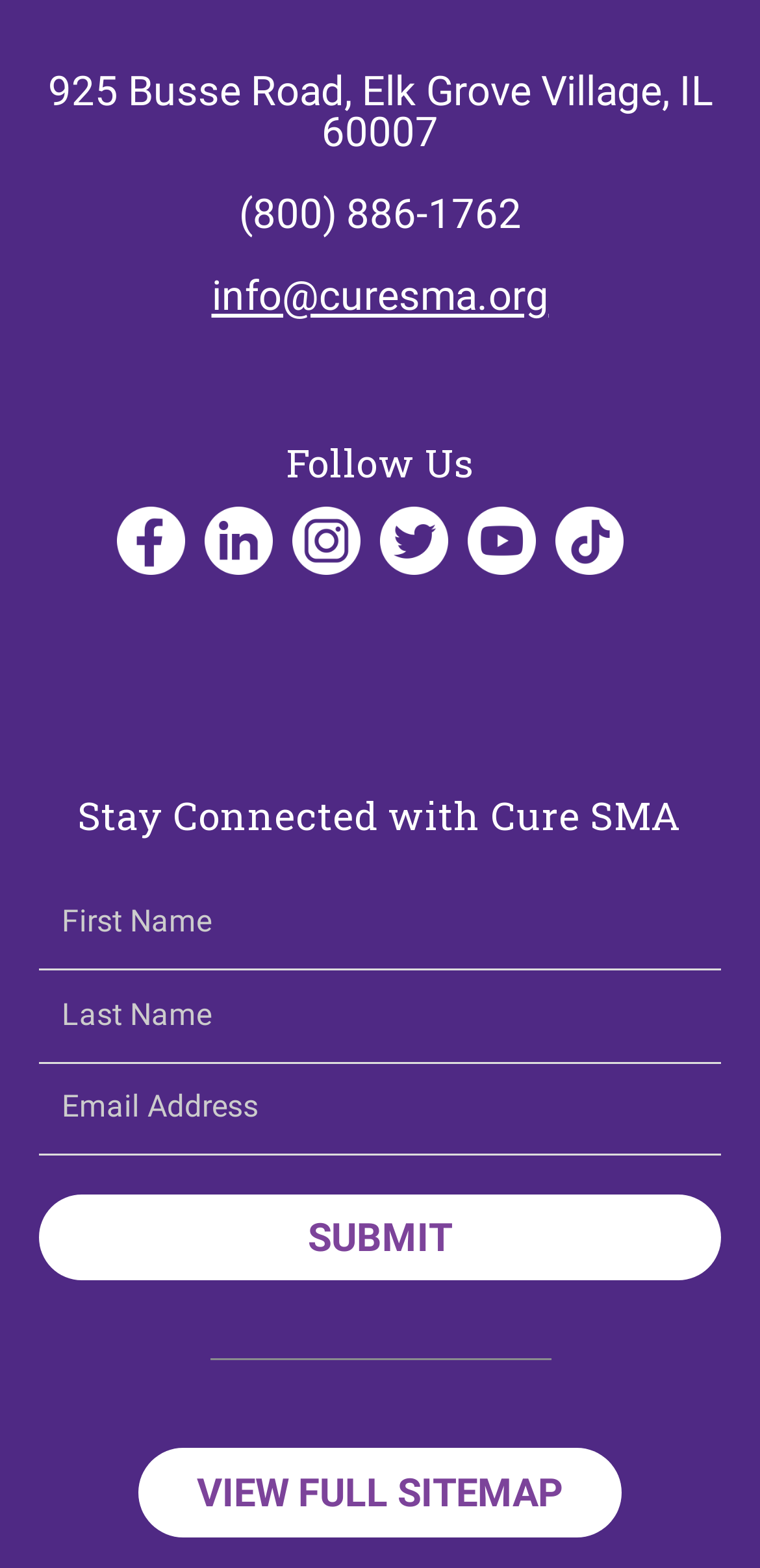Identify and provide the bounding box for the element described by: "name="ACTION_SUBMIT_SURVEY_RESPONSE" value="Submit"".

[0.051, 0.762, 0.949, 0.817]